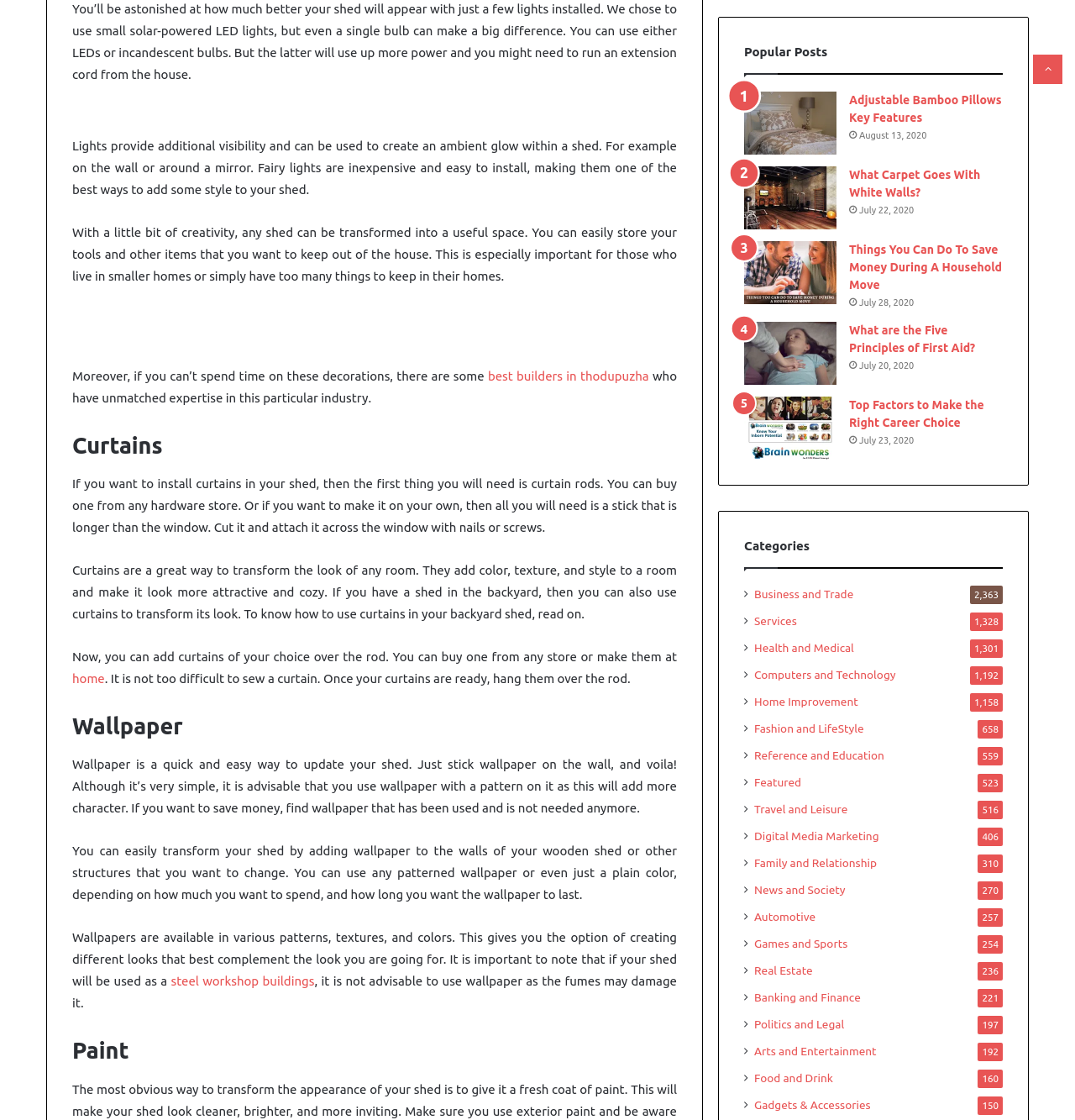Kindly determine the bounding box coordinates of the area that needs to be clicked to fulfill this instruction: "Click on the link 'What Carpet Goes With White Walls?'".

[0.692, 0.149, 0.778, 0.205]